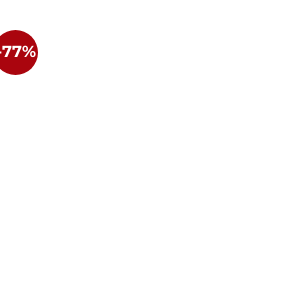Respond to the question below with a single word or phrase: What is the purpose of the bold red label?

To attract attention